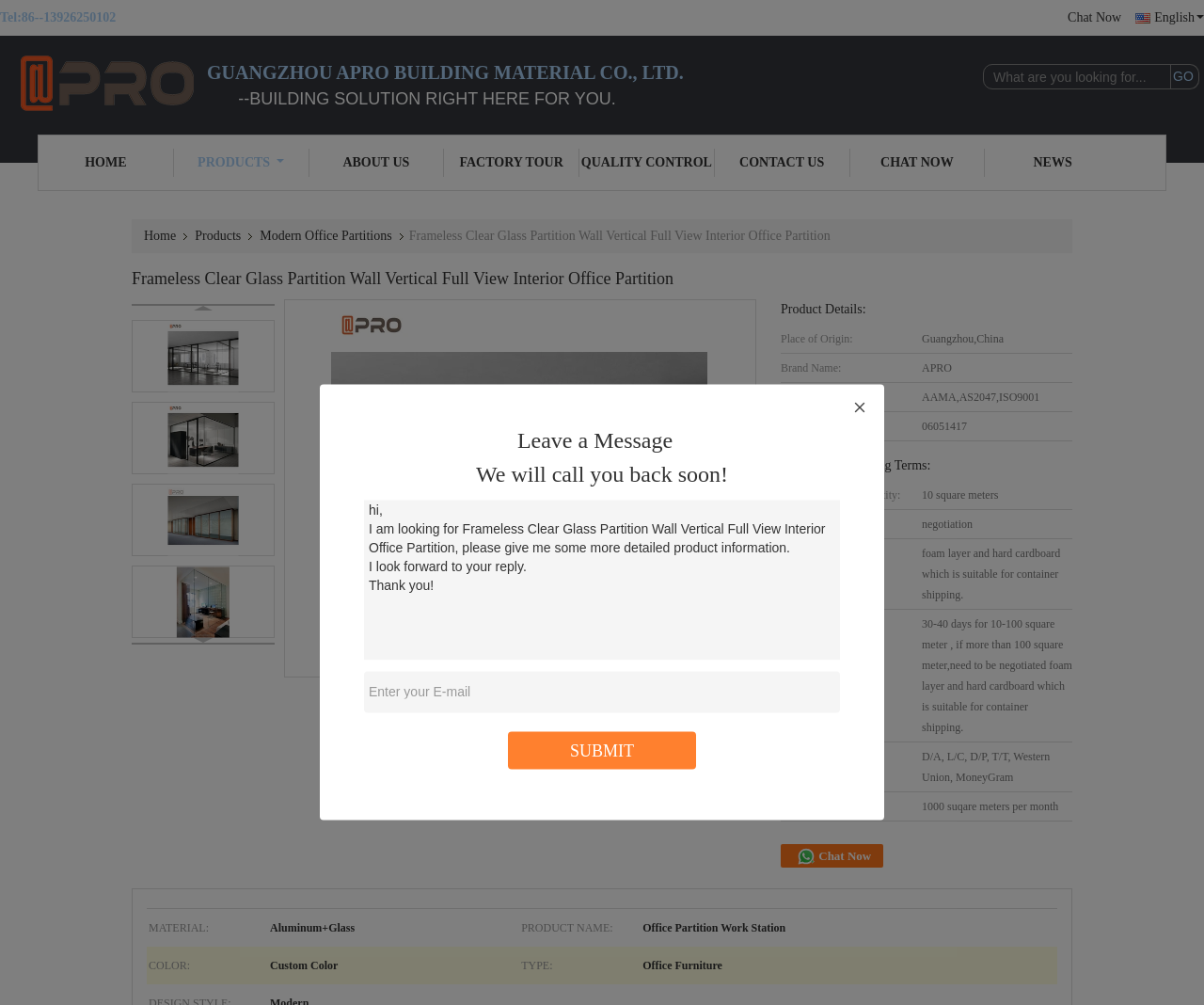Determine the coordinates of the bounding box for the clickable area needed to execute this instruction: "Leave a message".

[0.43, 0.426, 0.559, 0.45]